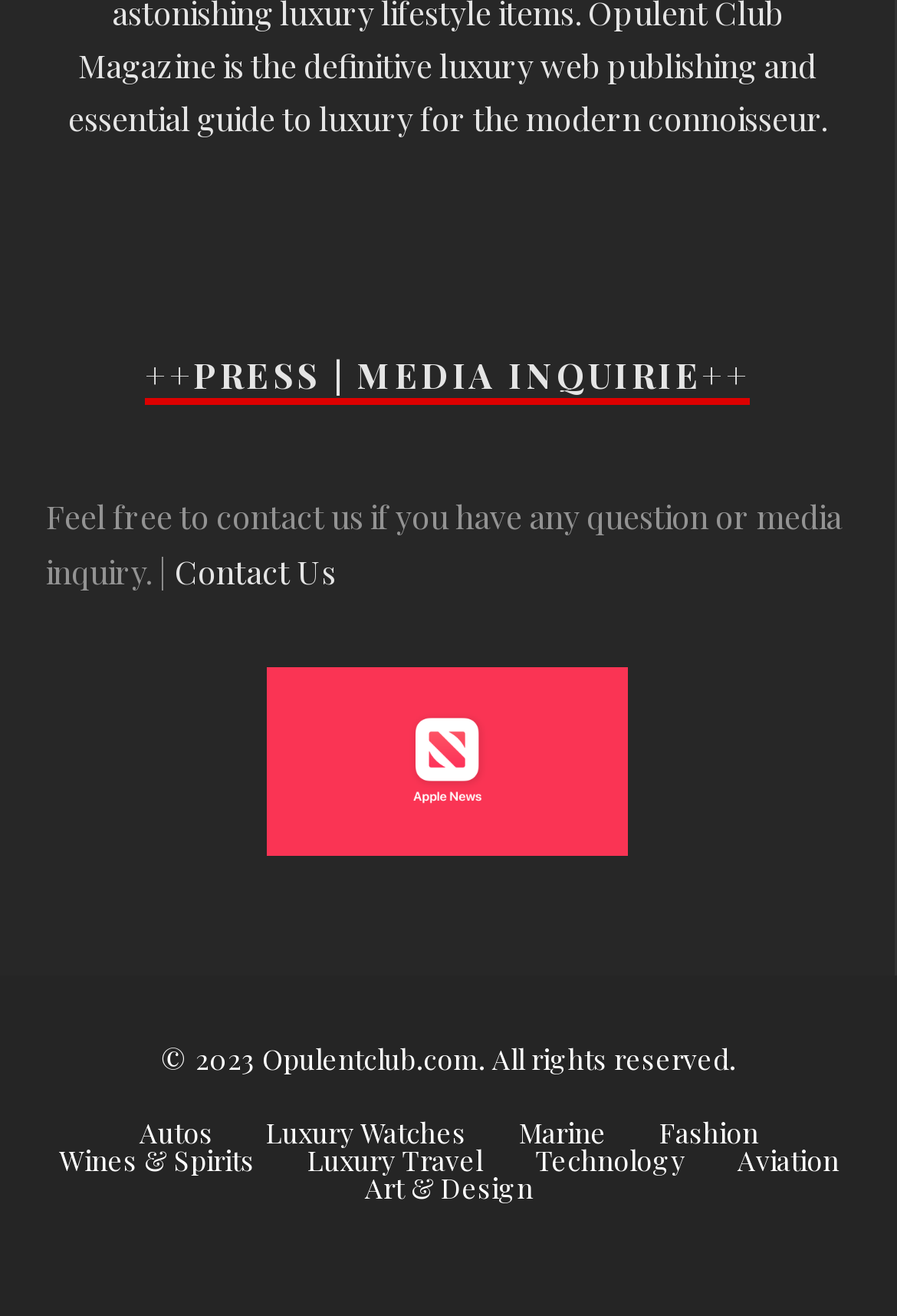What is the purpose of the 'Contact Us' link?
Based on the content of the image, thoroughly explain and answer the question.

The 'Contact Us' link is likely used to contact Opulentclub.com for any questions or media inquiries, as indicated by the text above the link.